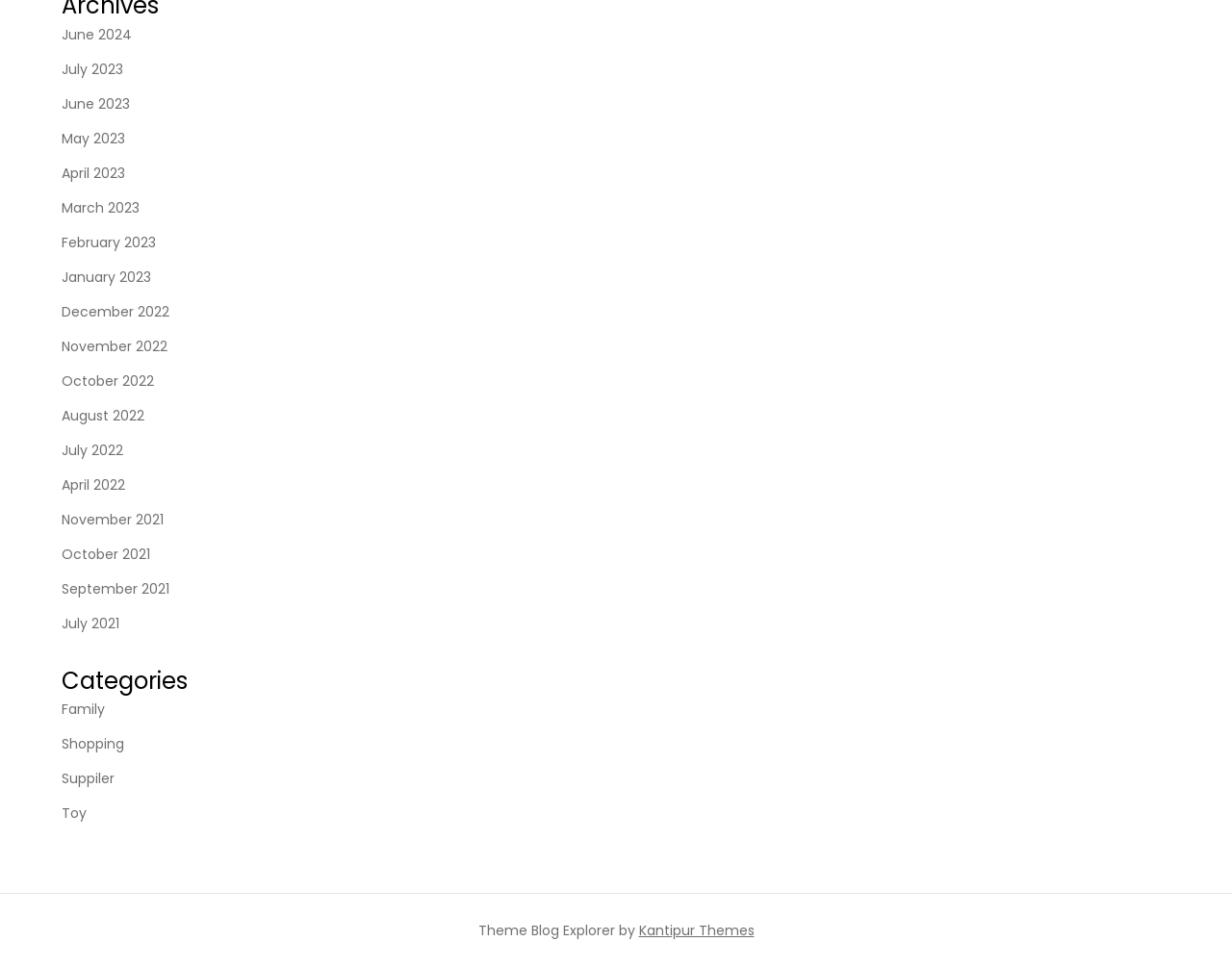Determine the bounding box coordinates for the clickable element required to fulfill the instruction: "explore Family". Provide the coordinates as four float numbers between 0 and 1, i.e., [left, top, right, bottom].

[0.05, 0.721, 0.085, 0.747]